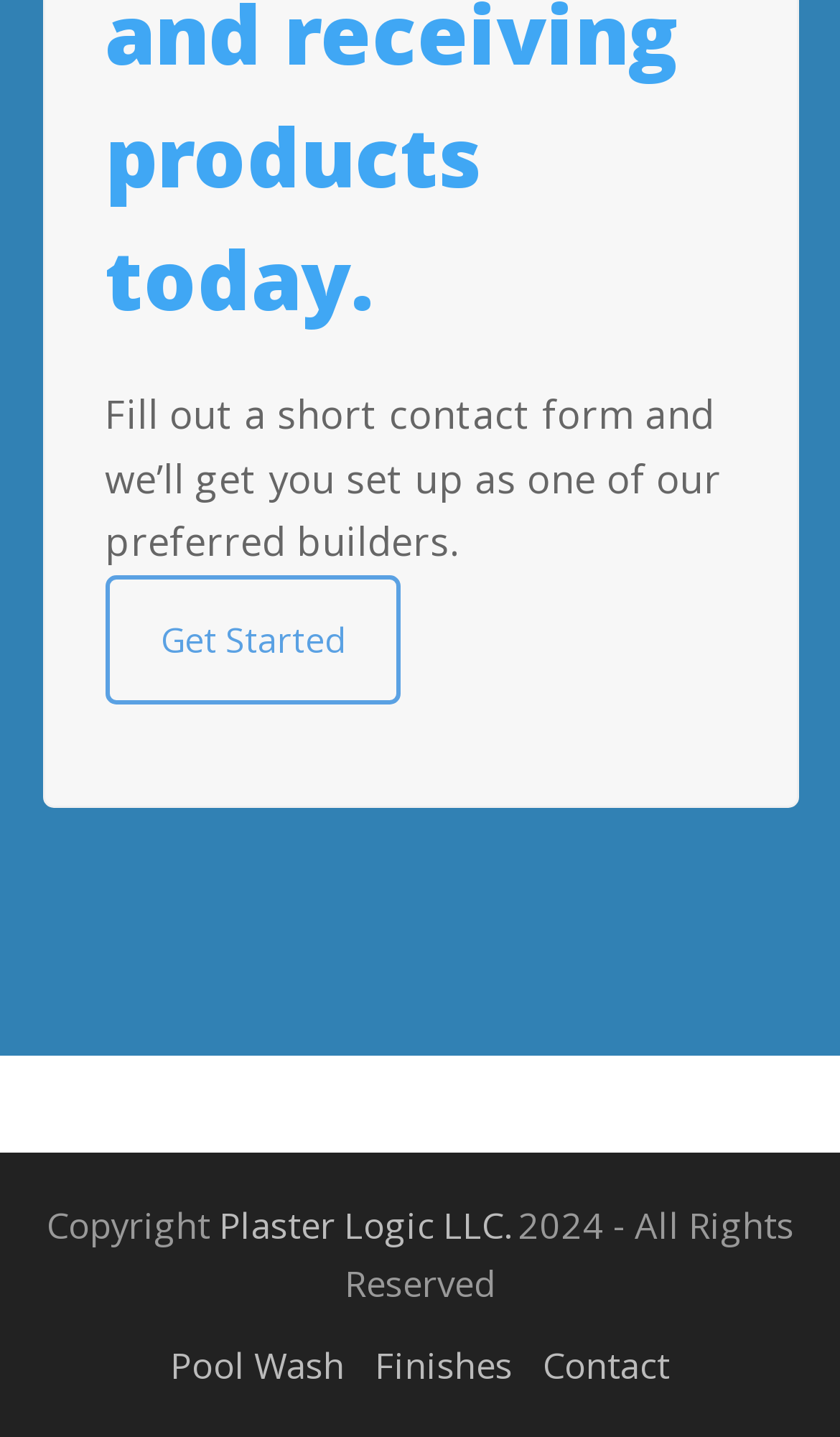Respond with a single word or short phrase to the following question: 
What is the purpose of the contact form?

To get set up as a preferred builder